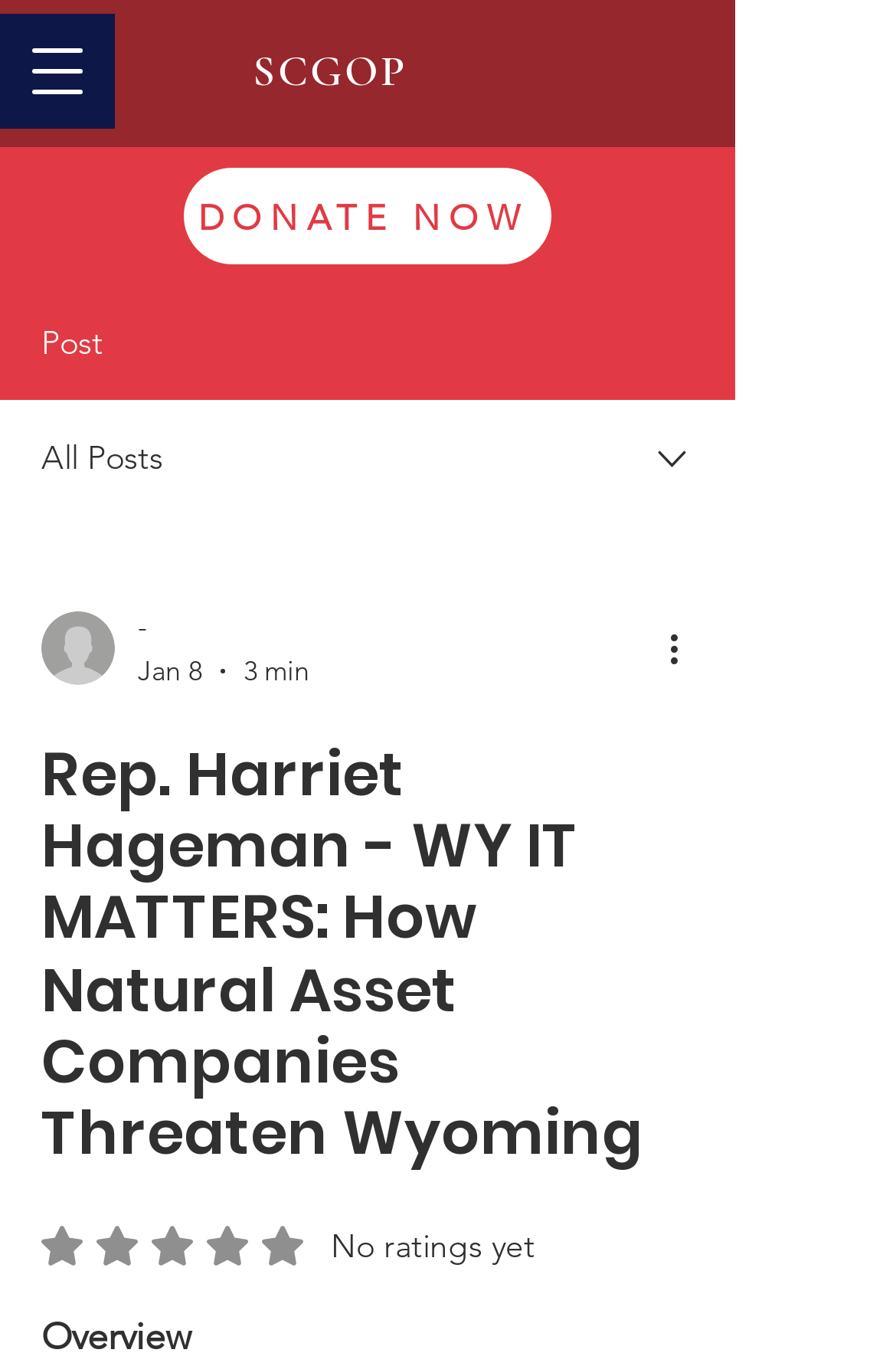Determine the bounding box coordinates of the region to click in order to accomplish the following instruction: "View more actions". Provide the coordinates as four float numbers between 0 and 1, specifically [left, top, right, bottom].

[0.738, 0.454, 0.8, 0.495]